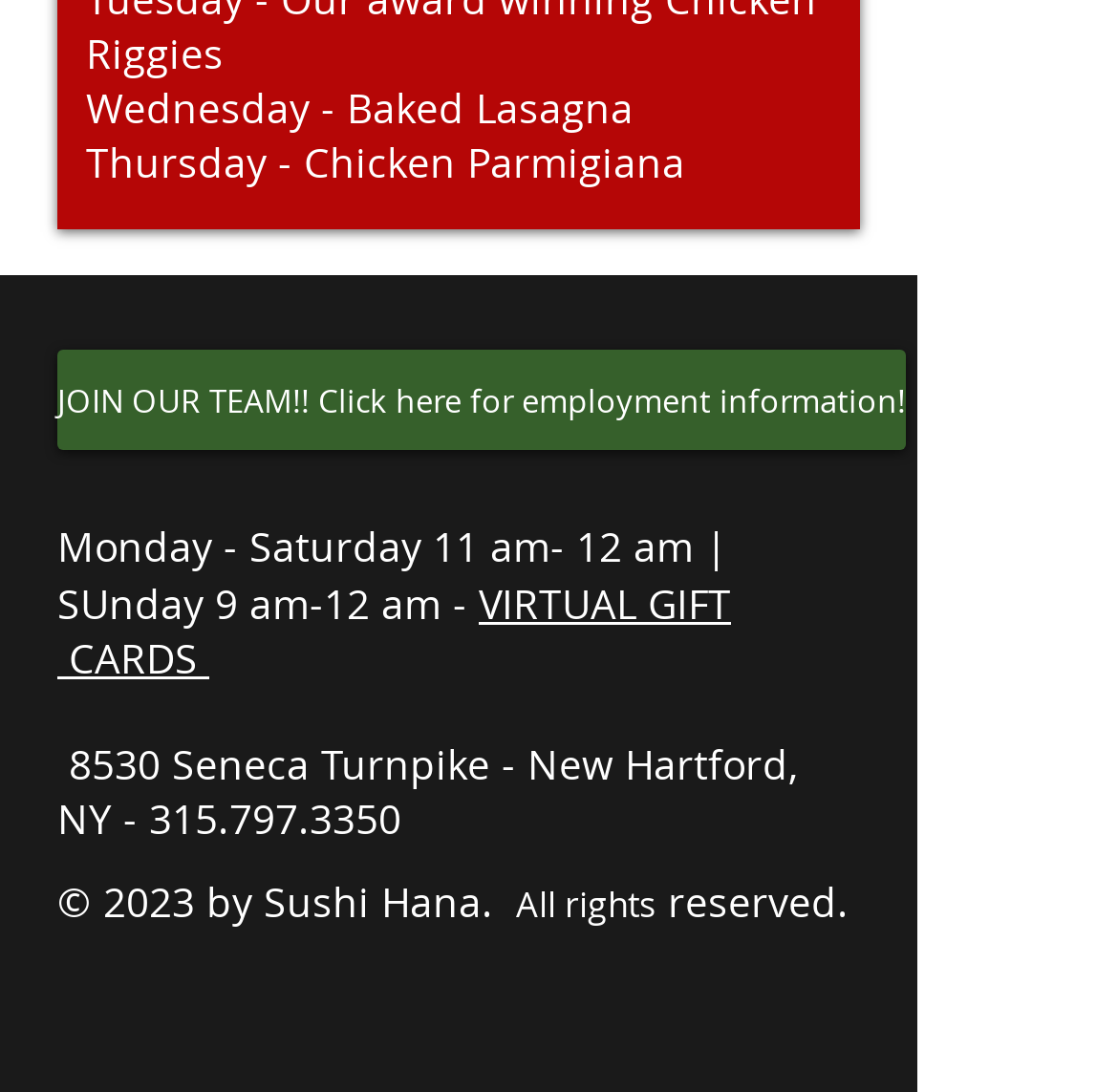Identify the bounding box of the UI component described as: "VIRTUAL GIFT CARDS".

[0.051, 0.526, 0.654, 0.628]